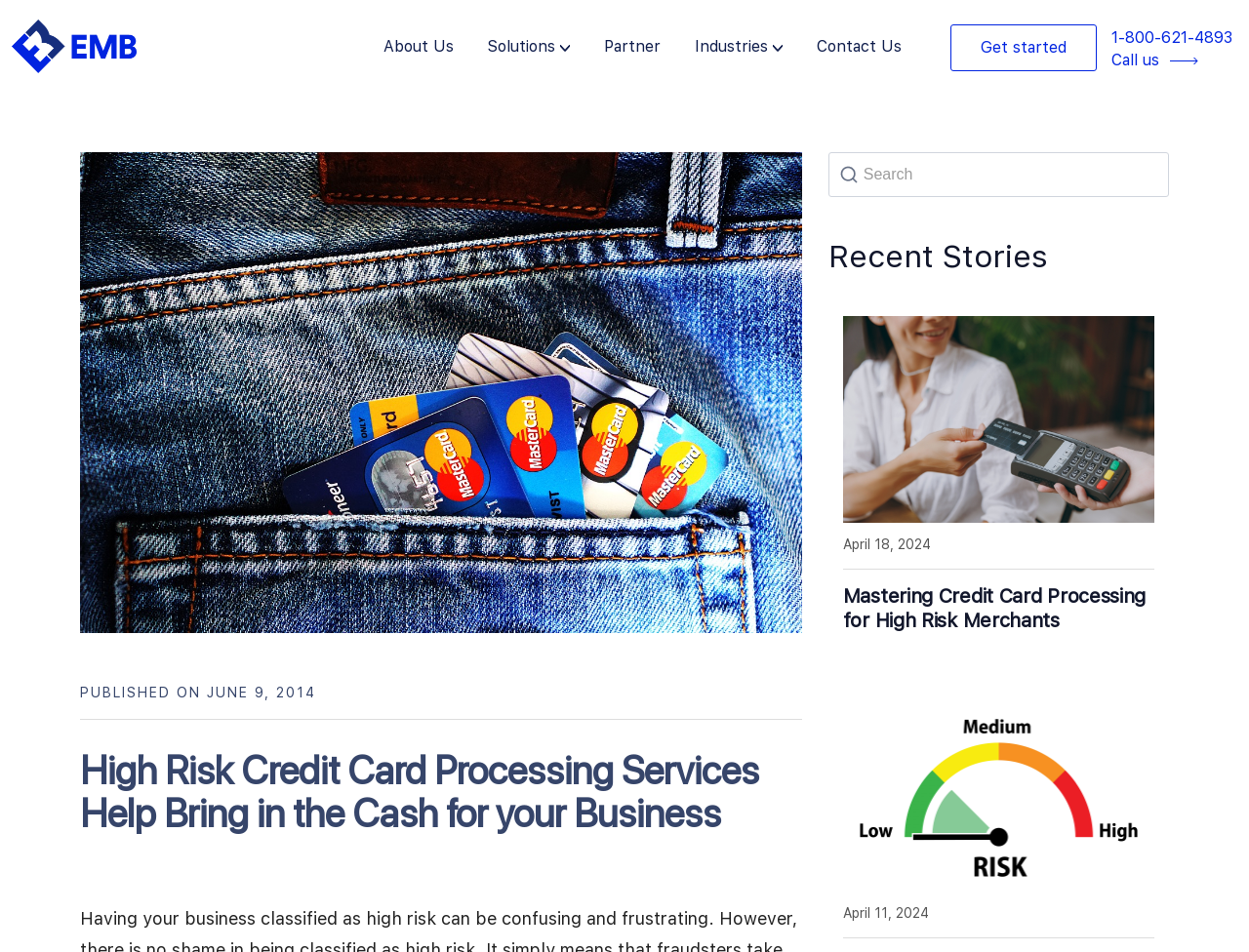What is the company name in the top-left corner?
Use the screenshot to answer the question with a single word or phrase.

Emerchantbroker